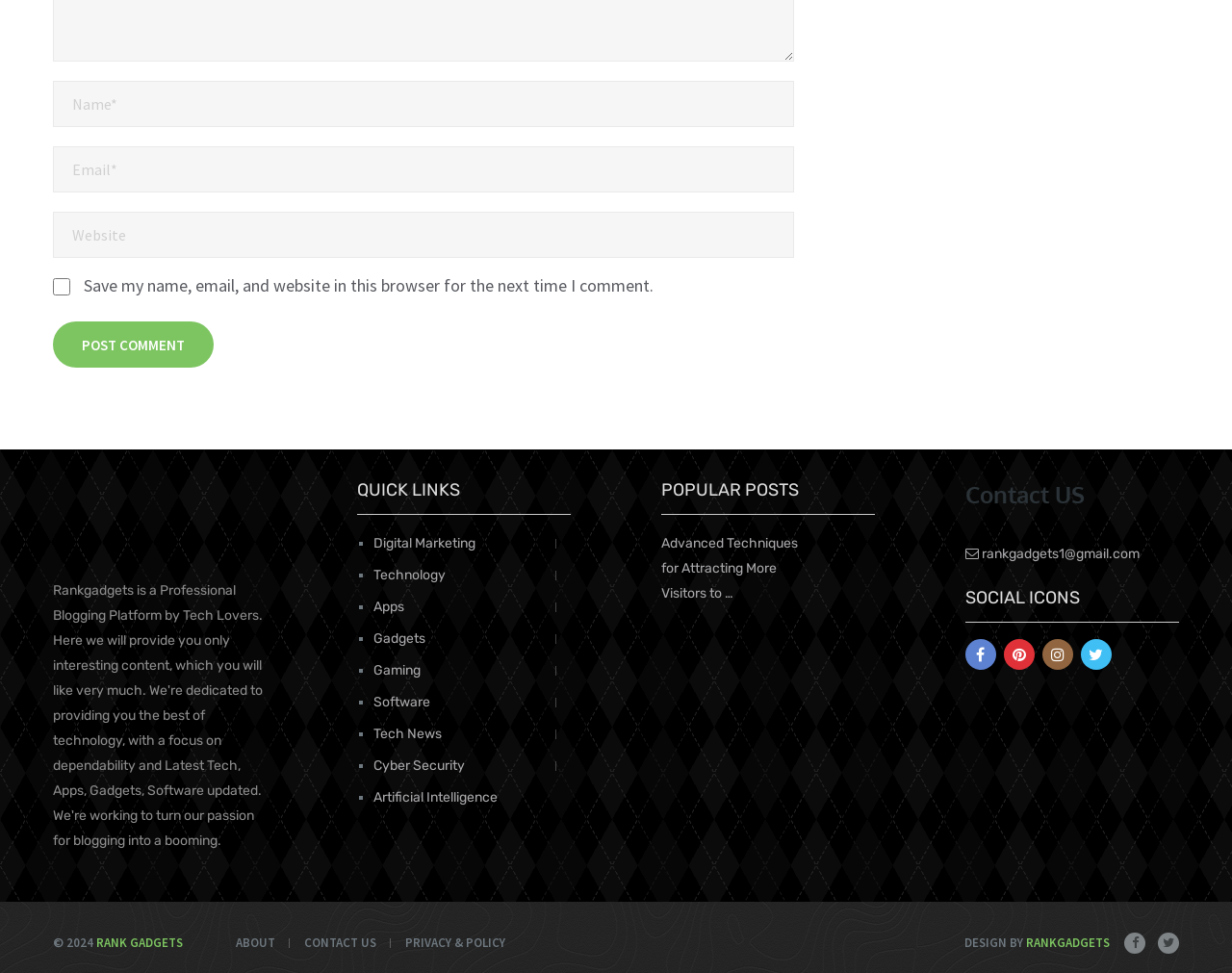What is the year of copyright mentioned at the bottom?
Look at the image and answer with only one word or phrase.

2024